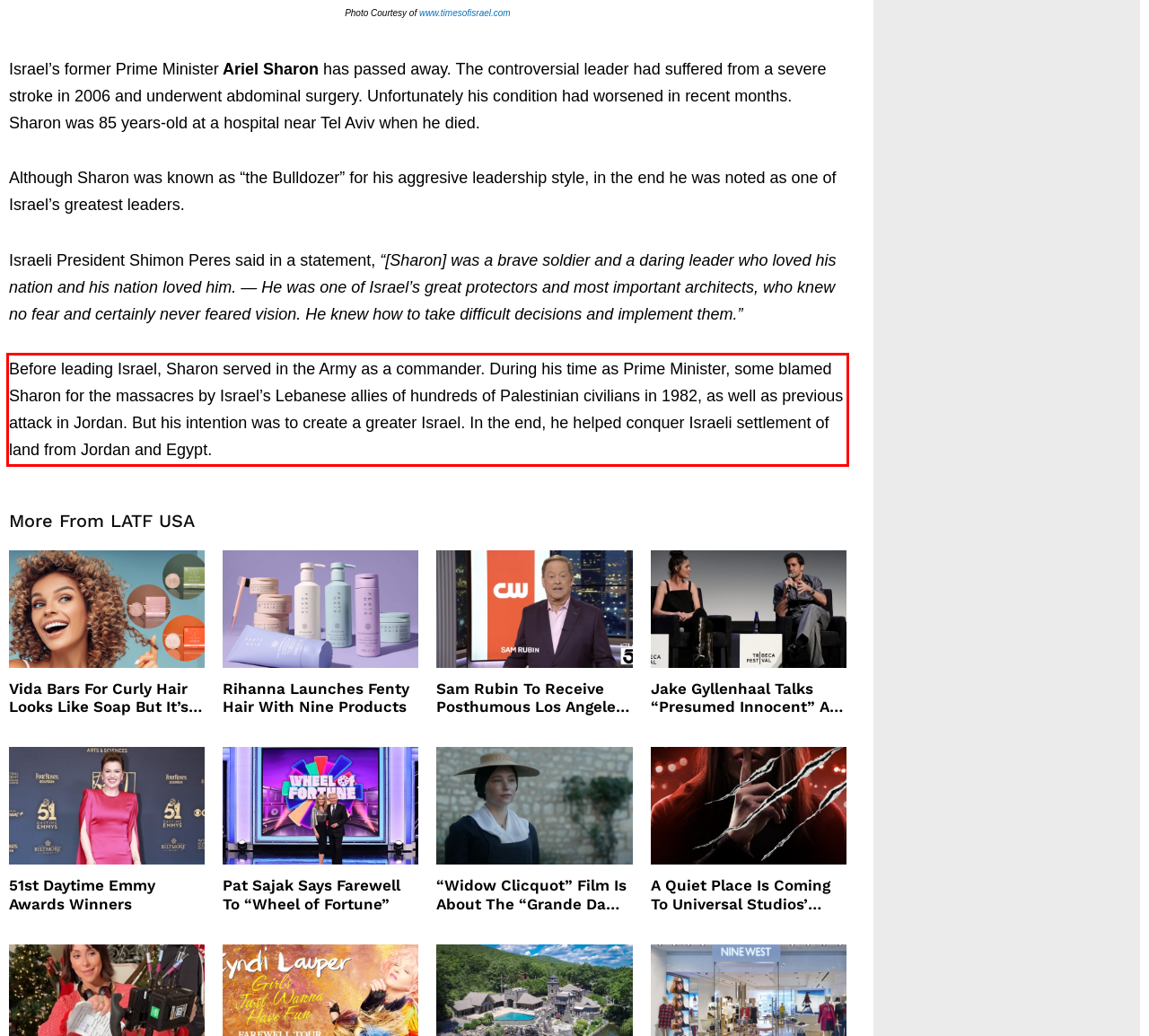Please look at the screenshot provided and find the red bounding box. Extract the text content contained within this bounding box.

Before leading Israel, Sharon served in the Army as a commander. During his time as Prime Minister, some blamed Sharon for the massacres by Israel’s Lebanese allies of hundreds of Palestinian civilians in 1982, as well as previous attack in Jordan. But his intention was to create a greater Israel. In the end, he helped conquer Israeli settlement of land from Jordan and Egypt.